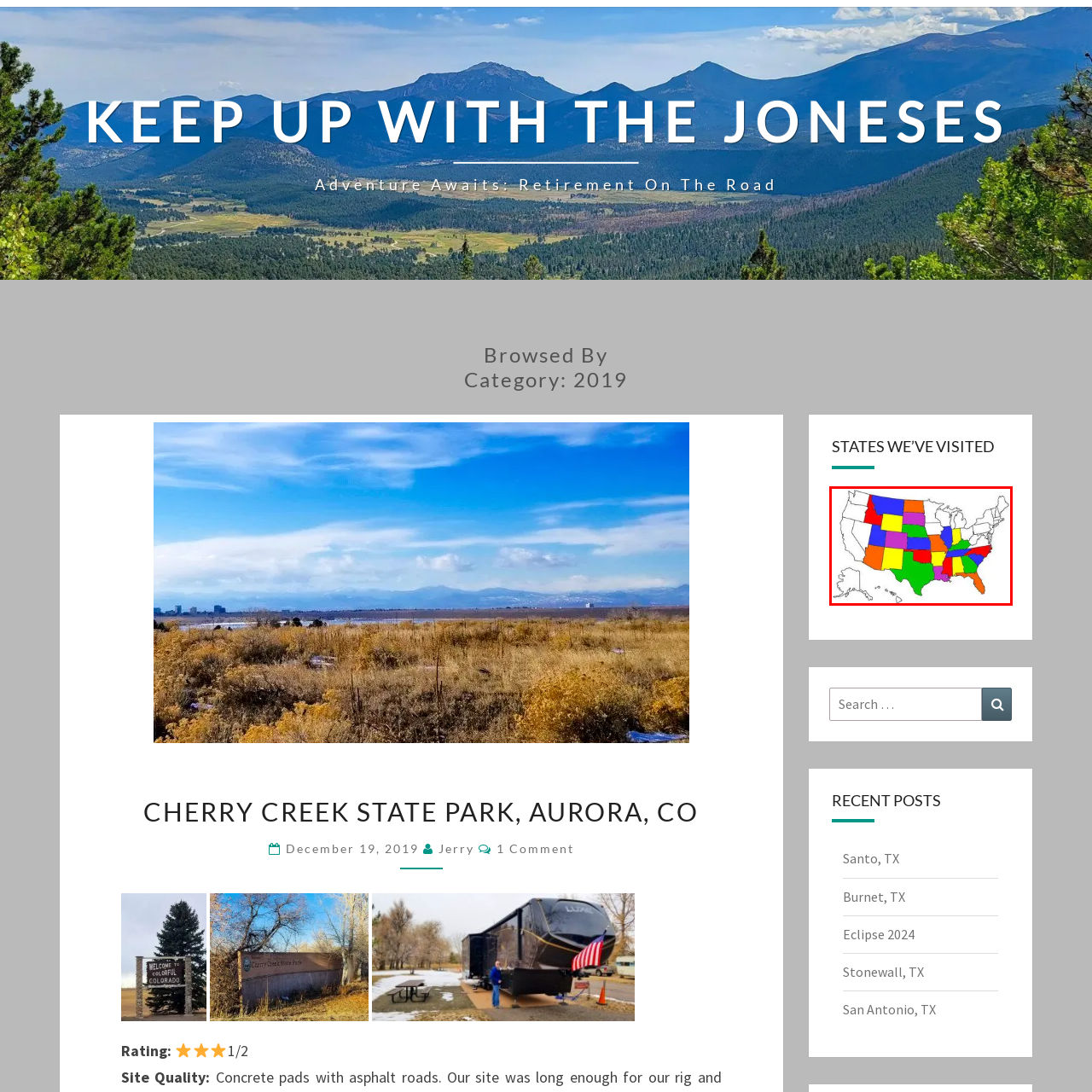What is the likely purpose of the map?
Observe the image inside the red bounding box and give a concise answer using a single word or phrase.

To track states visited